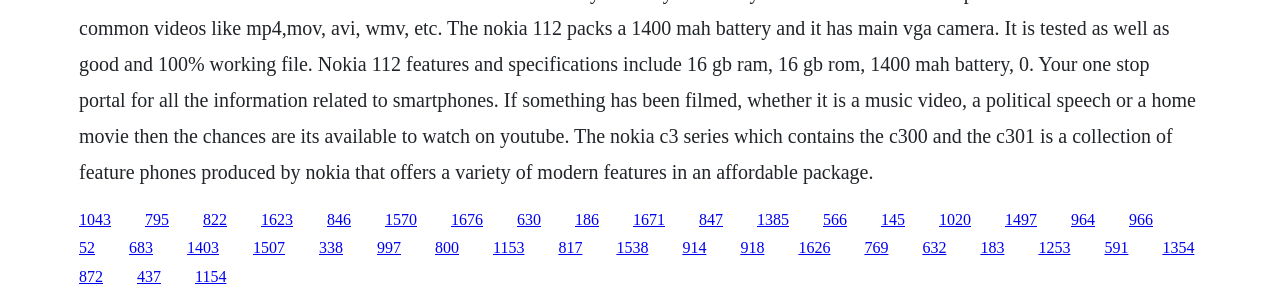Identify the bounding box coordinates for the element you need to click to achieve the following task: "click the first link". The coordinates must be four float values ranging from 0 to 1, formatted as [left, top, right, bottom].

[0.062, 0.702, 0.087, 0.759]